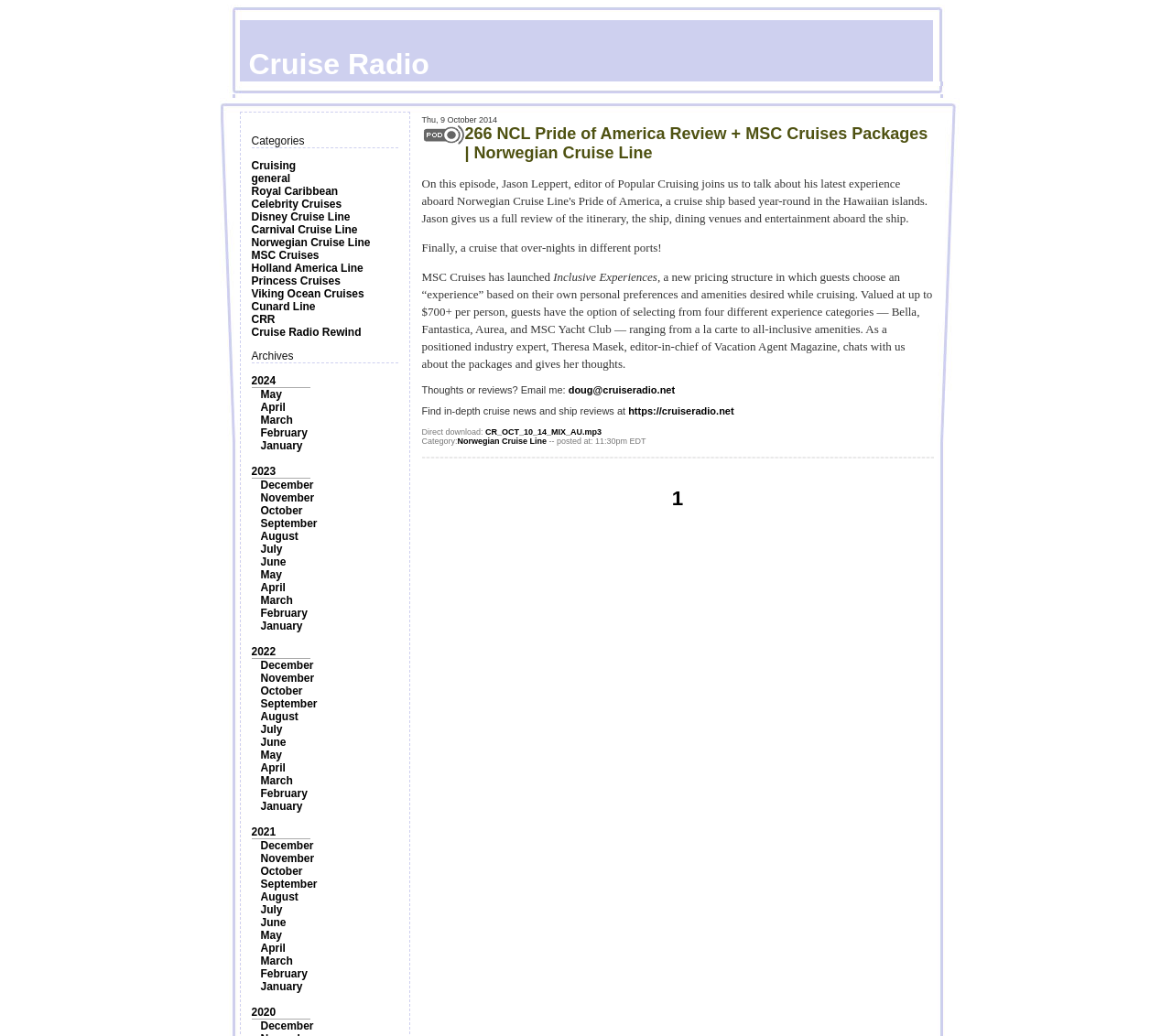What is the name of the magazine whose editor is Theresa Masek?
Utilize the information in the image to give a detailed answer to the question.

Theresa Masek is the editor-in-chief of Vacation Agent Magazine, and she is mentioned in the article as an industry expert.